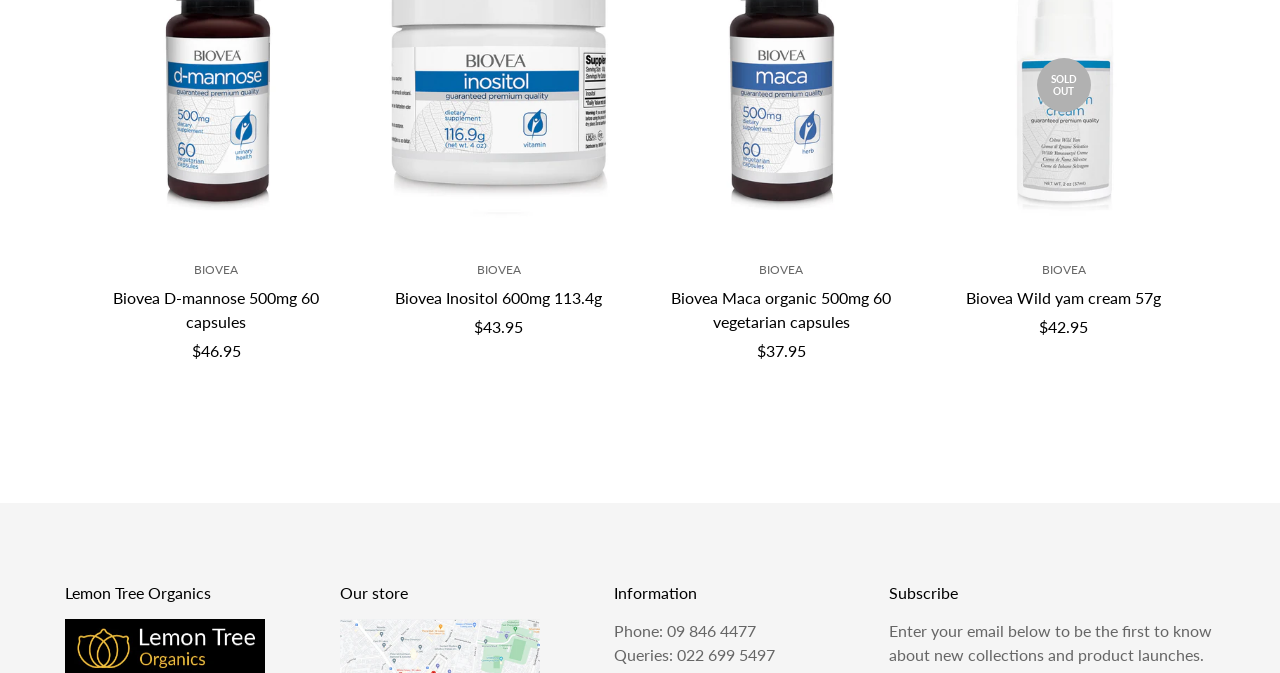Locate the UI element that matches the description Biovea Inositol 600mg 113.4g in the webpage screenshot. Return the bounding box coordinates in the format (top-left x, top-left y, bottom-right x, bottom-right y), with values ranging from 0 to 1.

[0.291, 0.425, 0.488, 0.461]